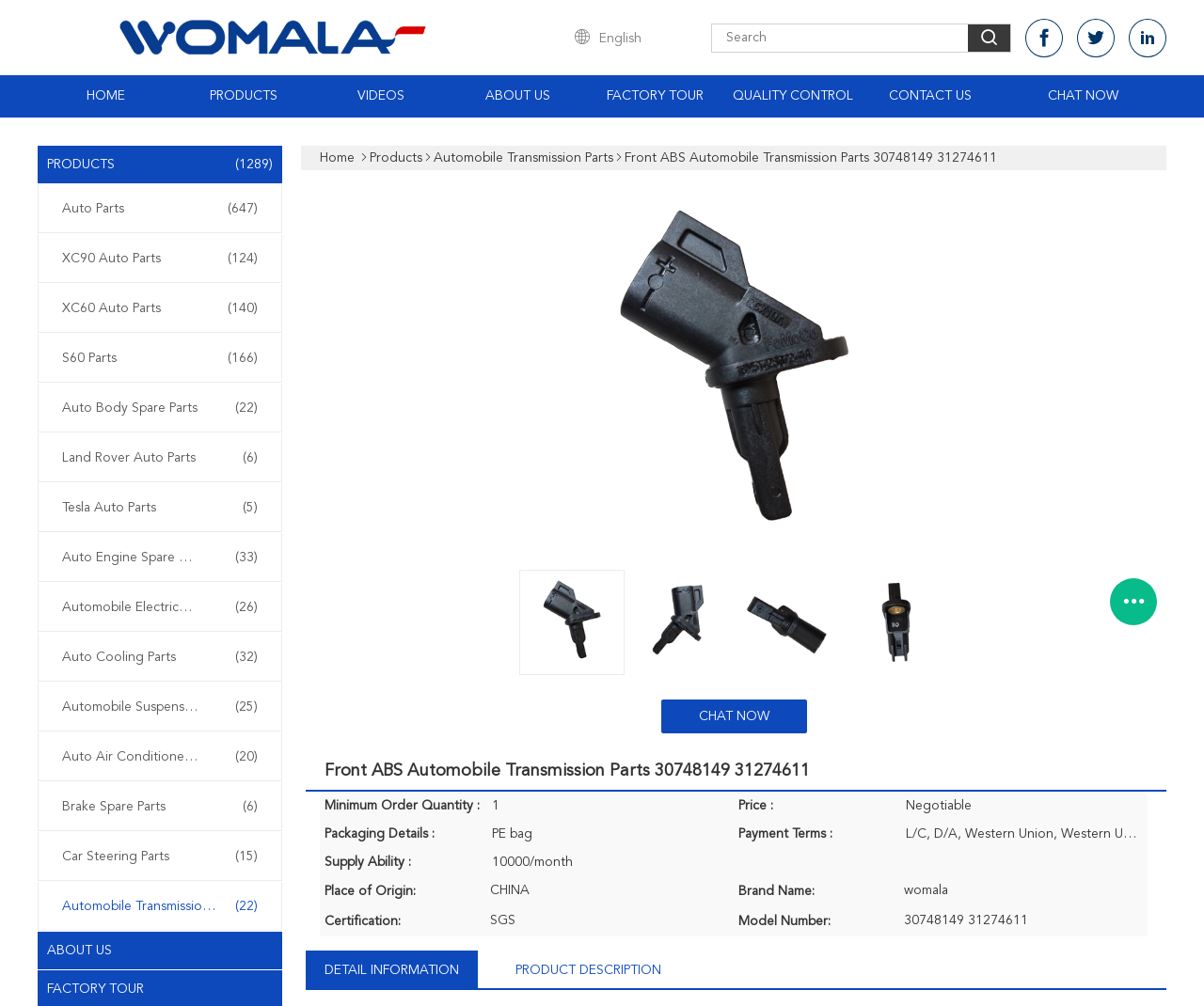Refer to the image and provide an in-depth answer to the question:
What is the minimum order quantity for the product?

I found the minimum order quantity by examining the table on the webpage, which shows the product details. The table has a row with the header 'Minimum Order Quantity :' and the value '1'.